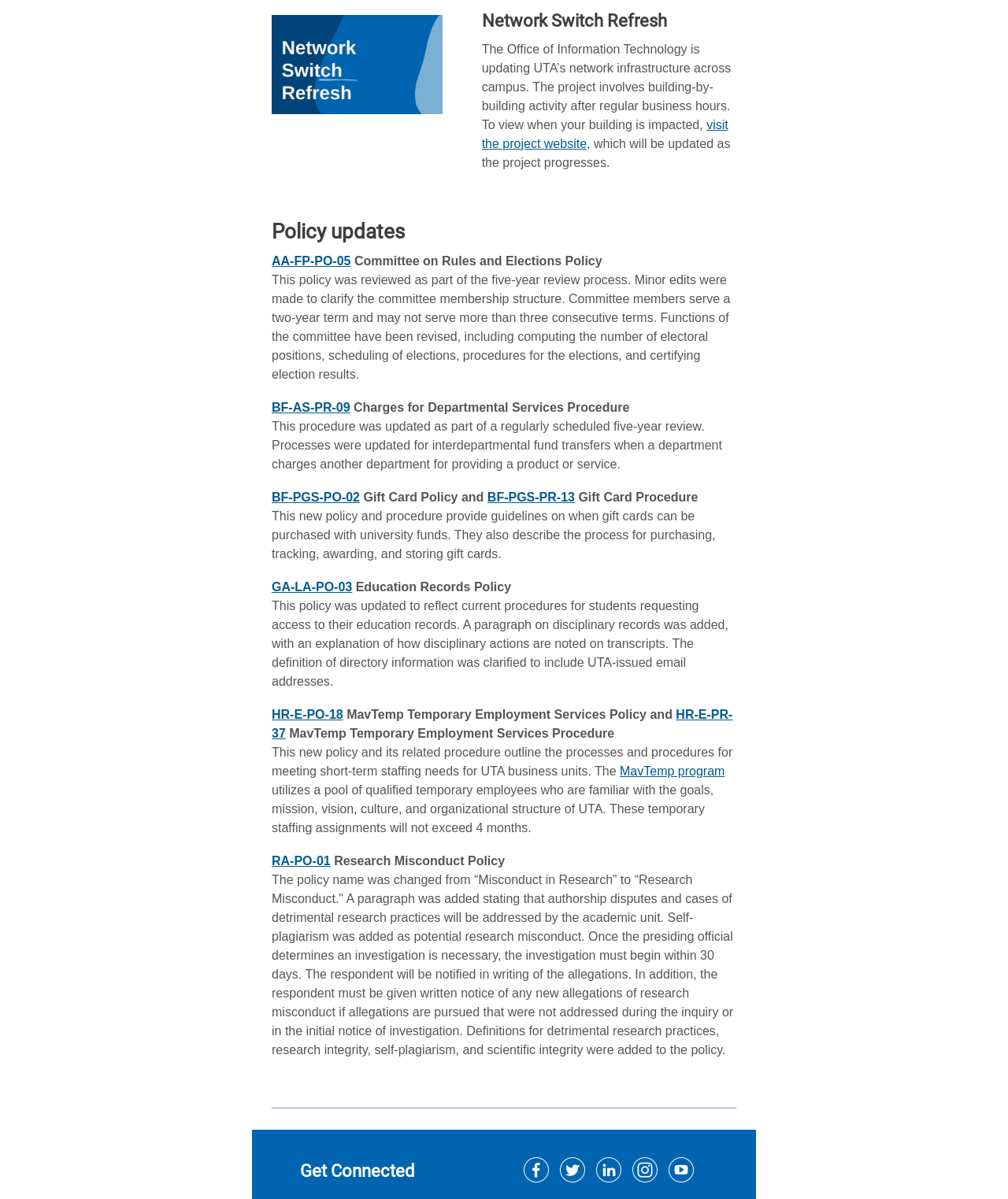What is the project about?
Observe the image and answer the question with a one-word or short phrase response.

Network infrastructure update